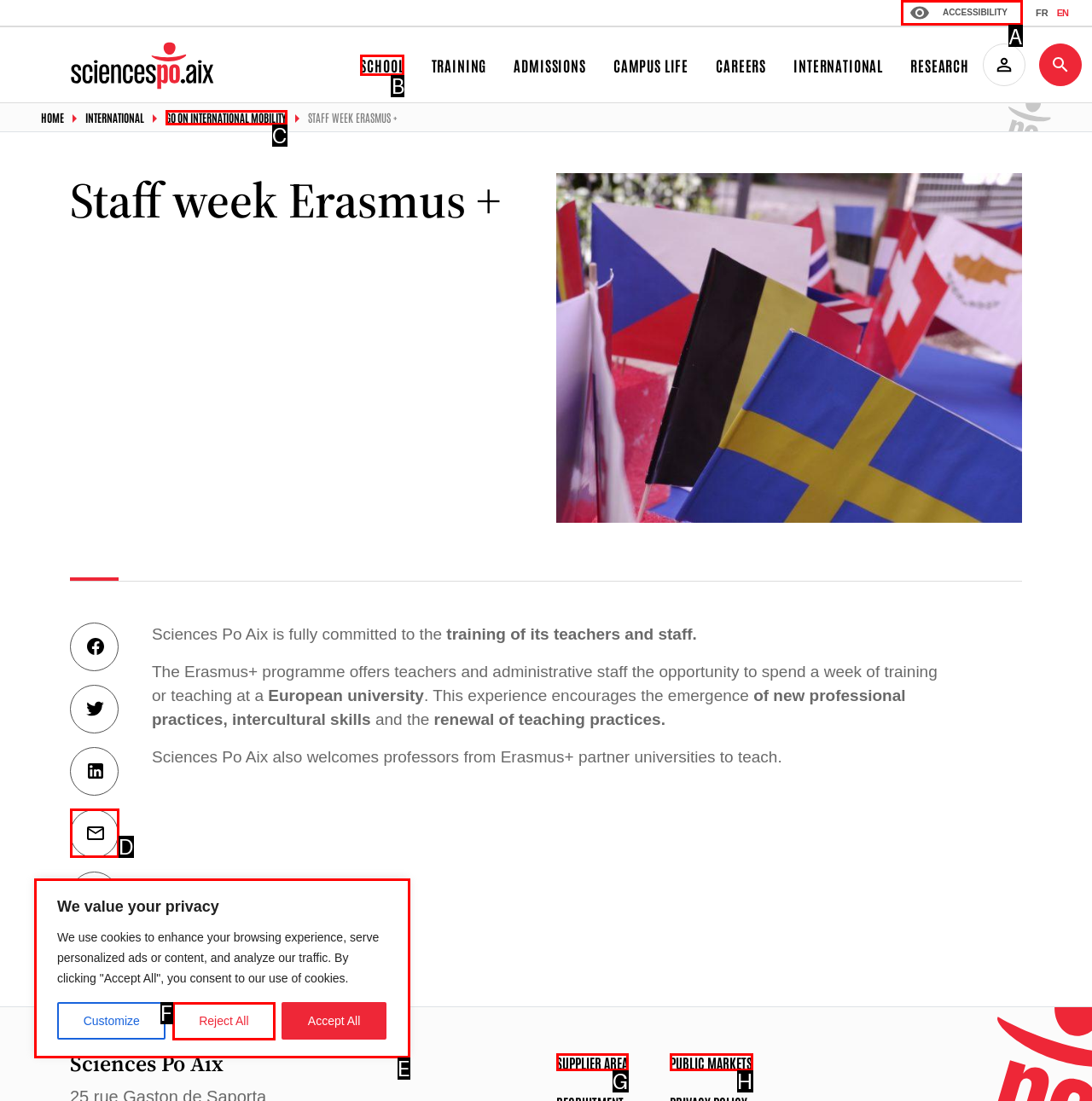Determine which HTML element to click for this task: Click the Radionetworkprocessor link Provide the letter of the selected choice.

None